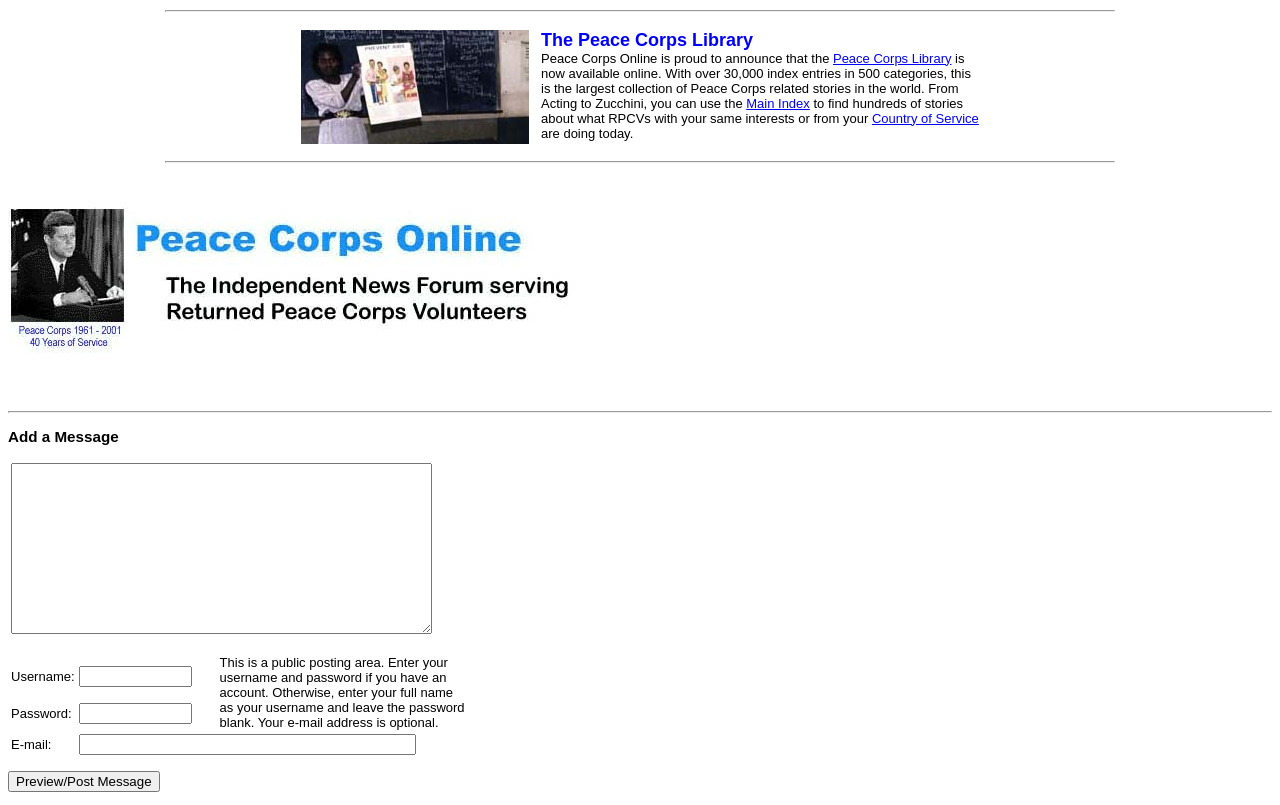Please identify the bounding box coordinates of the element that needs to be clicked to execute the following command: "Click the 'Peace Corps Library' link". Provide the bounding box using four float numbers between 0 and 1, formatted as [left, top, right, bottom].

[0.651, 0.063, 0.743, 0.081]